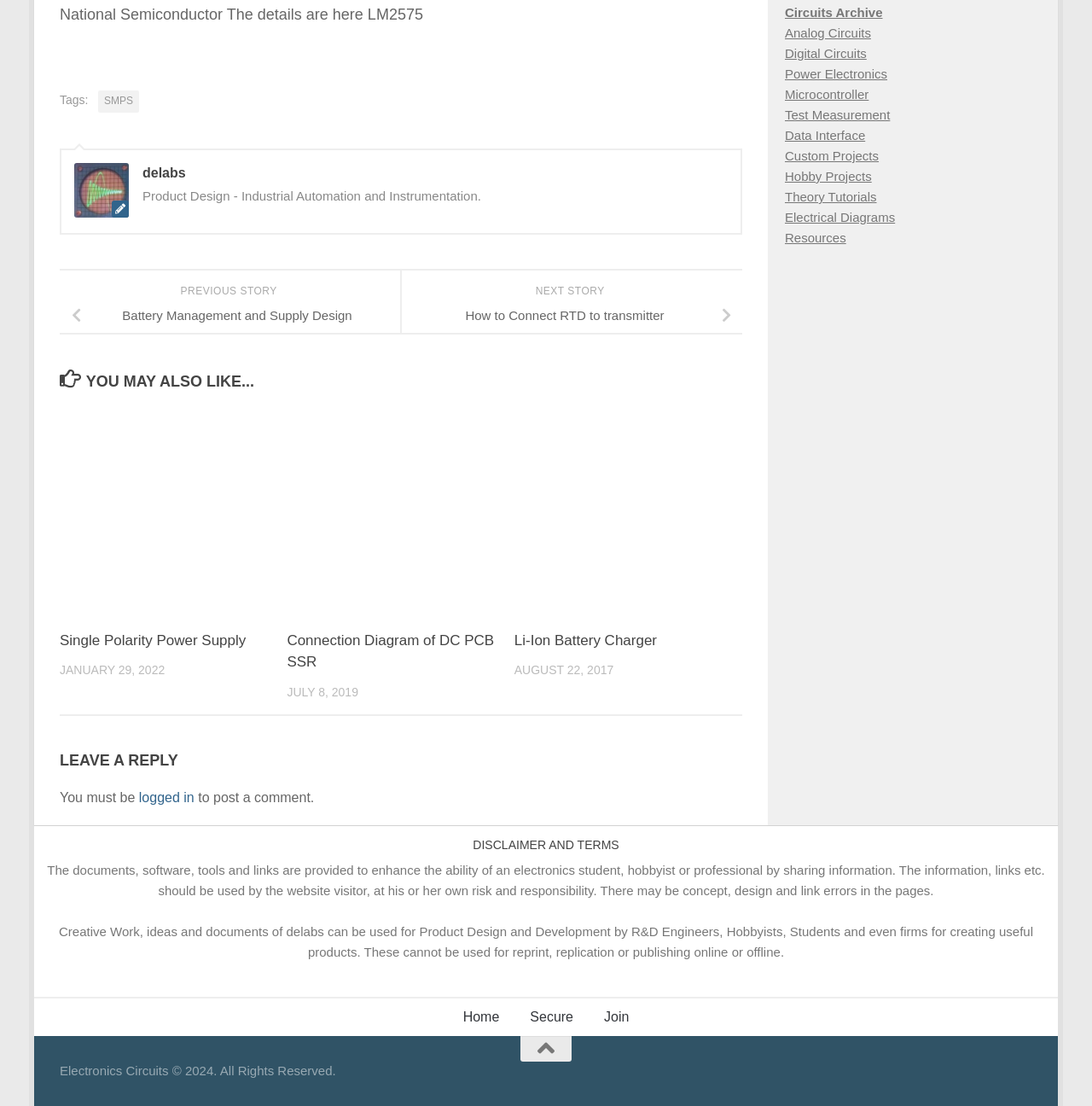What is the purpose of the 'LEAVE A REPLY' section?
Based on the screenshot, provide a one-word or short-phrase response.

To post a comment